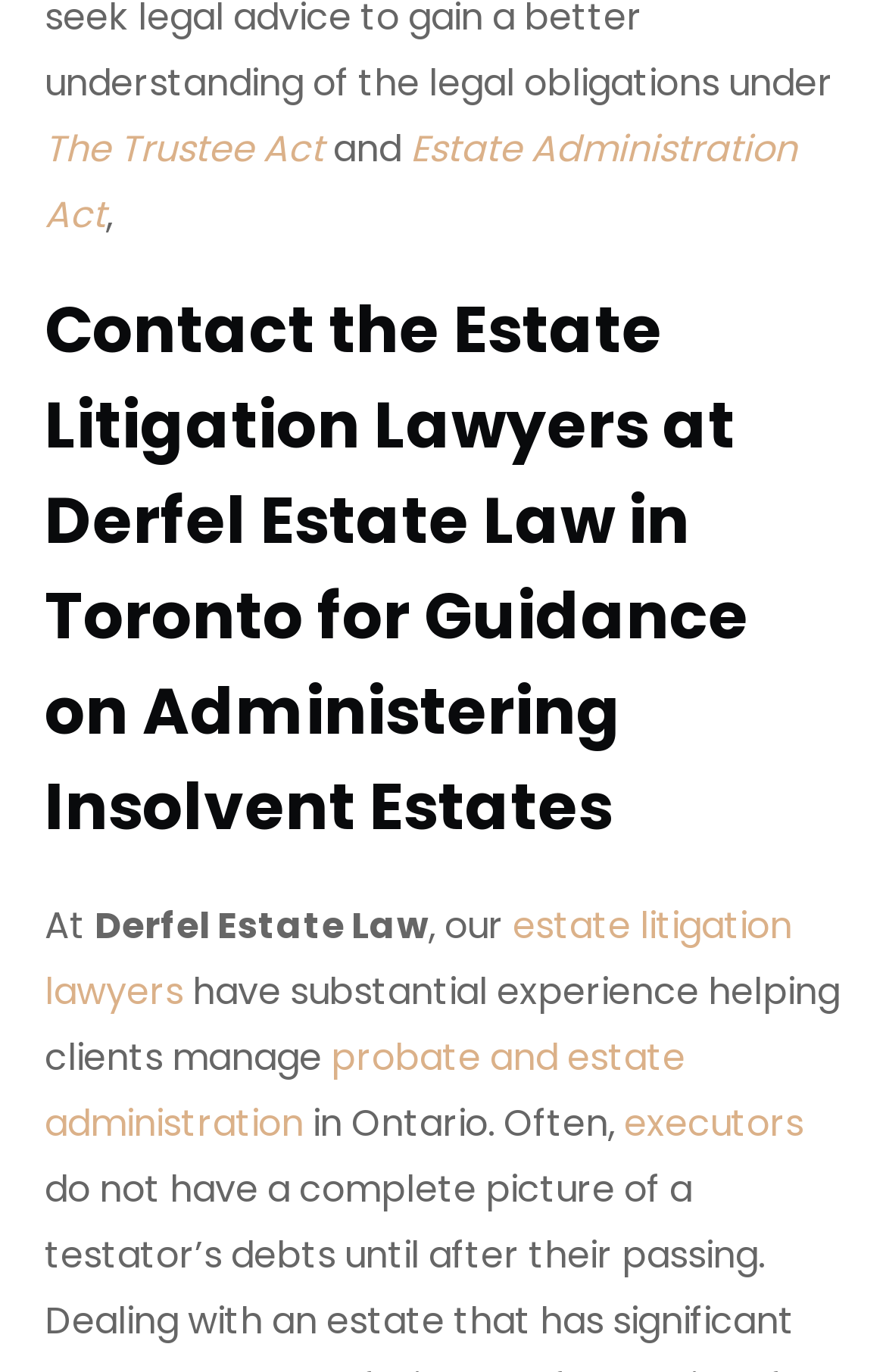Given the description of a UI element: "Estate Administration Act", identify the bounding box coordinates of the matching element in the webpage screenshot.

[0.05, 0.09, 0.899, 0.176]